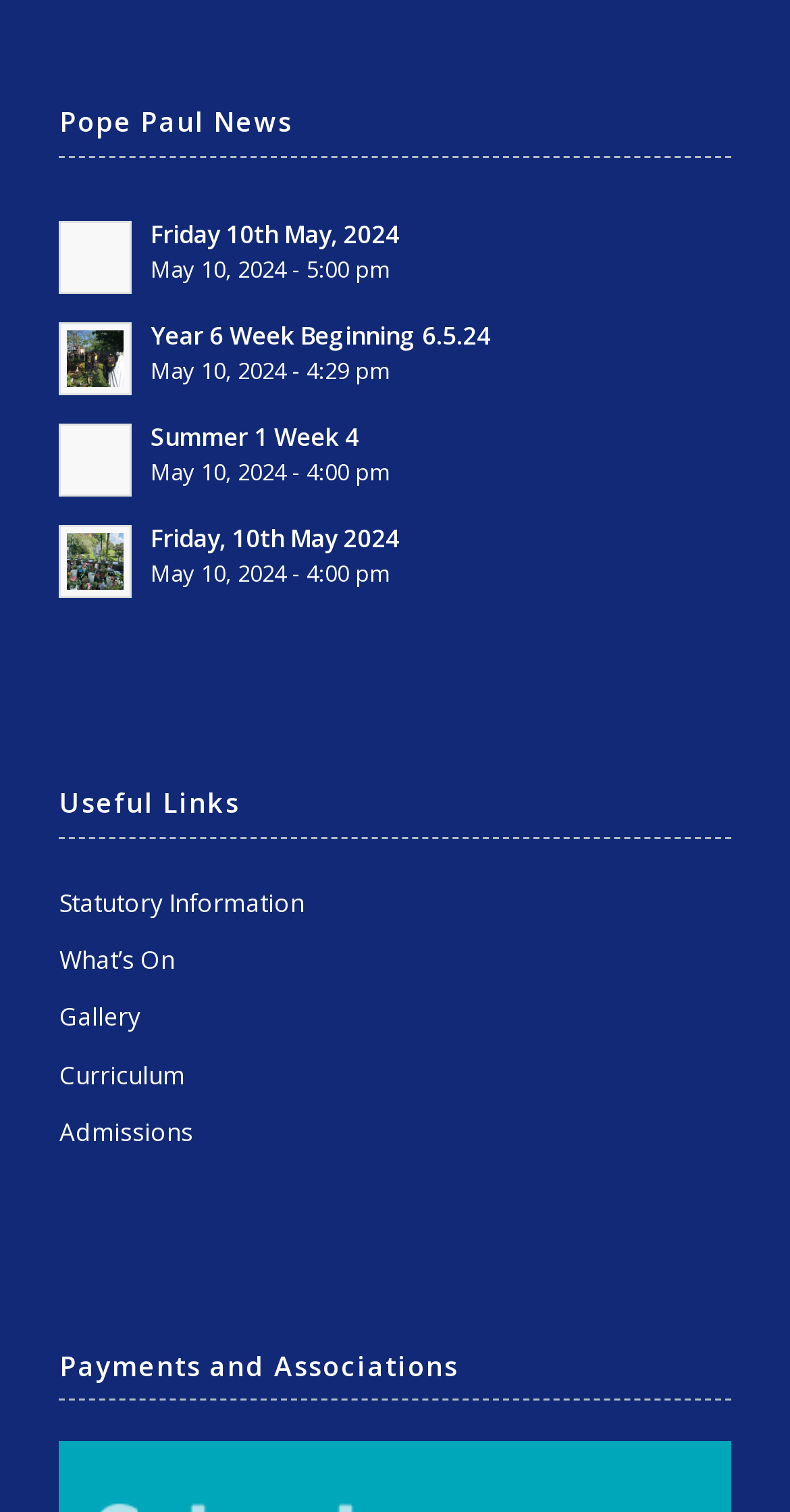Identify and provide the bounding box for the element described by: "School Day".

None